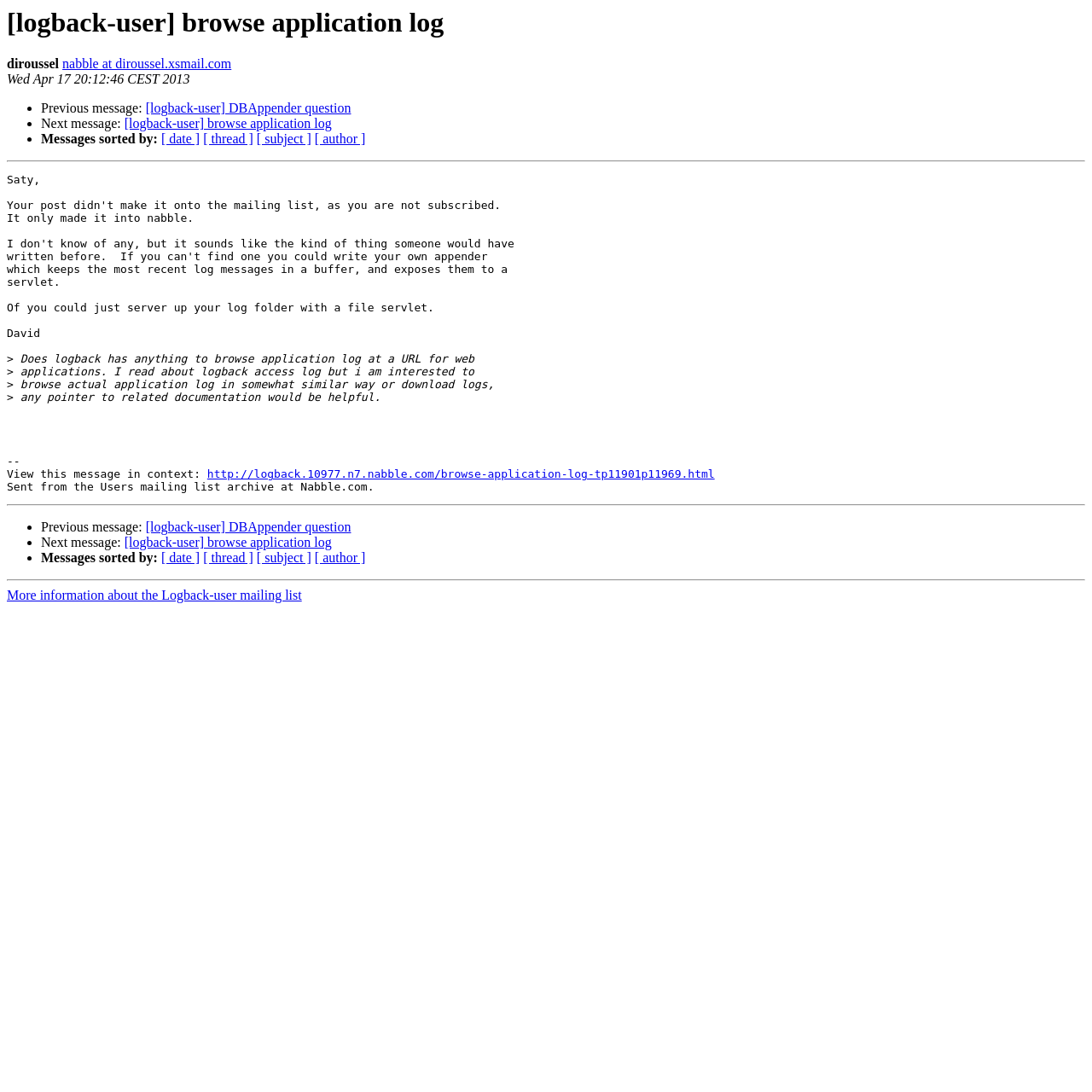Please find the bounding box coordinates of the clickable region needed to complete the following instruction: "View previous message". The bounding box coordinates must consist of four float numbers between 0 and 1, i.e., [left, top, right, bottom].

[0.038, 0.476, 0.133, 0.489]